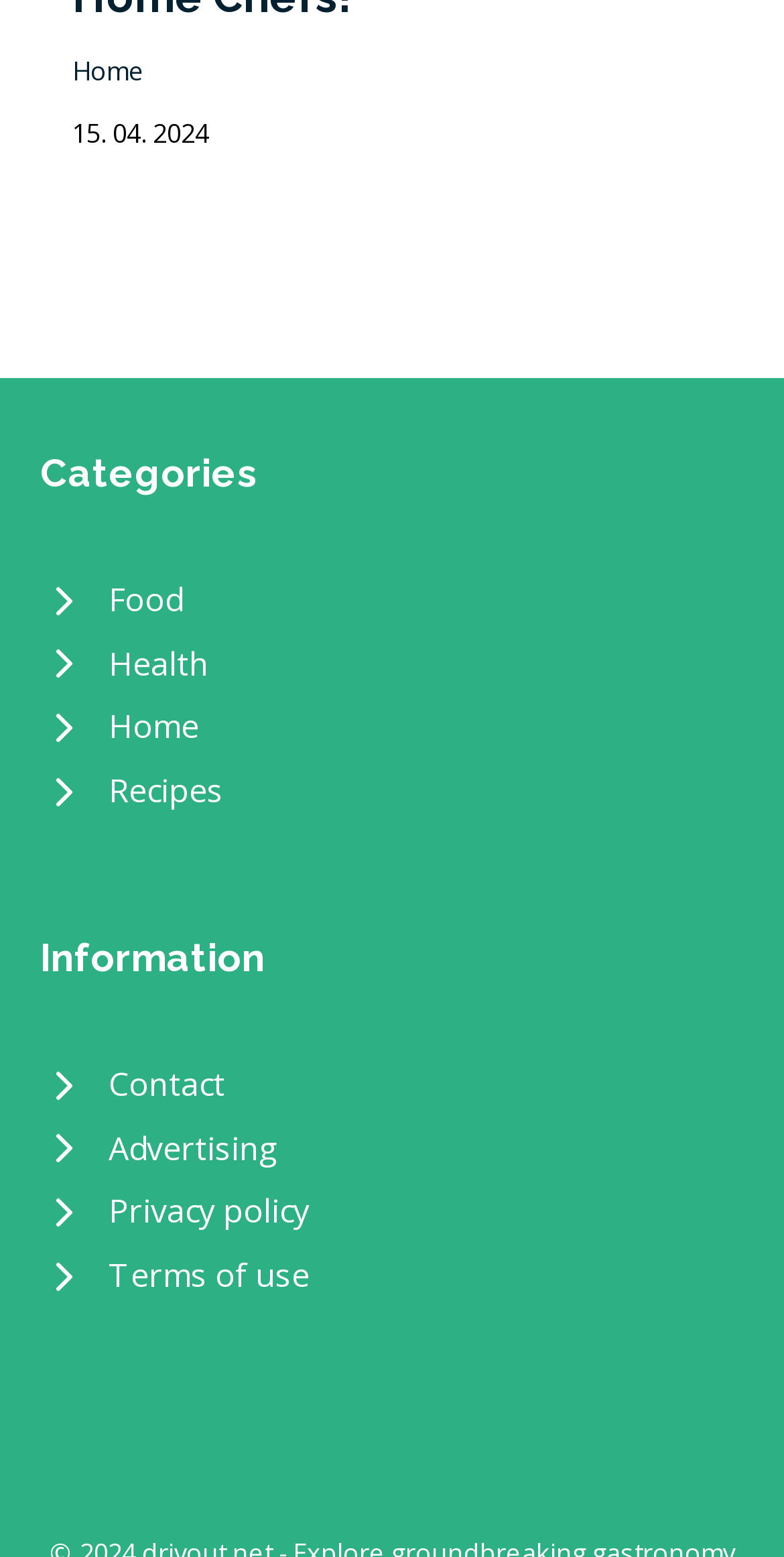Please identify the bounding box coordinates for the region that you need to click to follow this instruction: "browse recipes".

[0.051, 0.488, 0.949, 0.529]